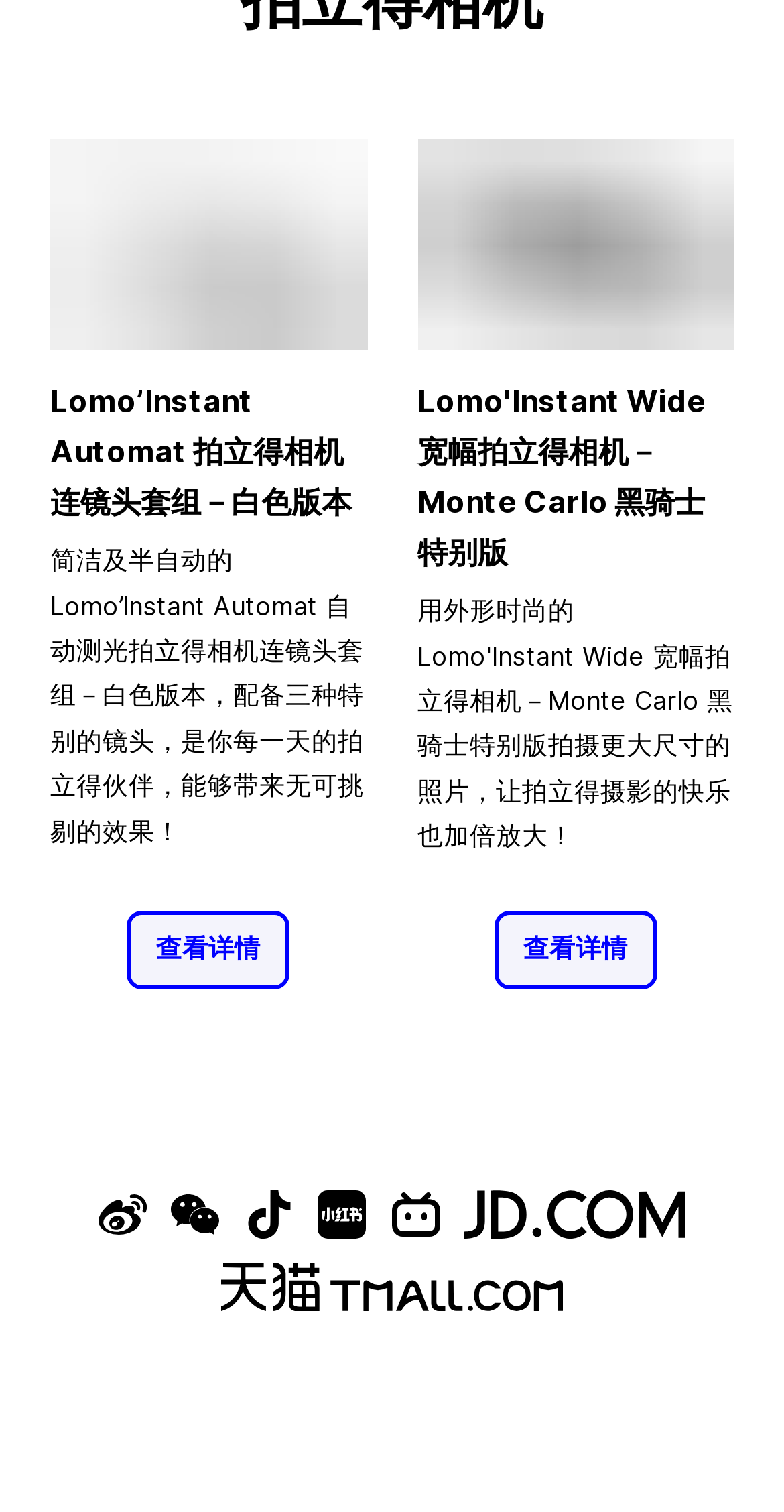What is the name of the first product?
We need a detailed and meticulous answer to the question.

I read the heading of the first product and found its name to be 'Lomo’Instant Automat 拍立得相机连镜头套组－白色版本', so the short answer is 'Lomo’Instant Automat'.